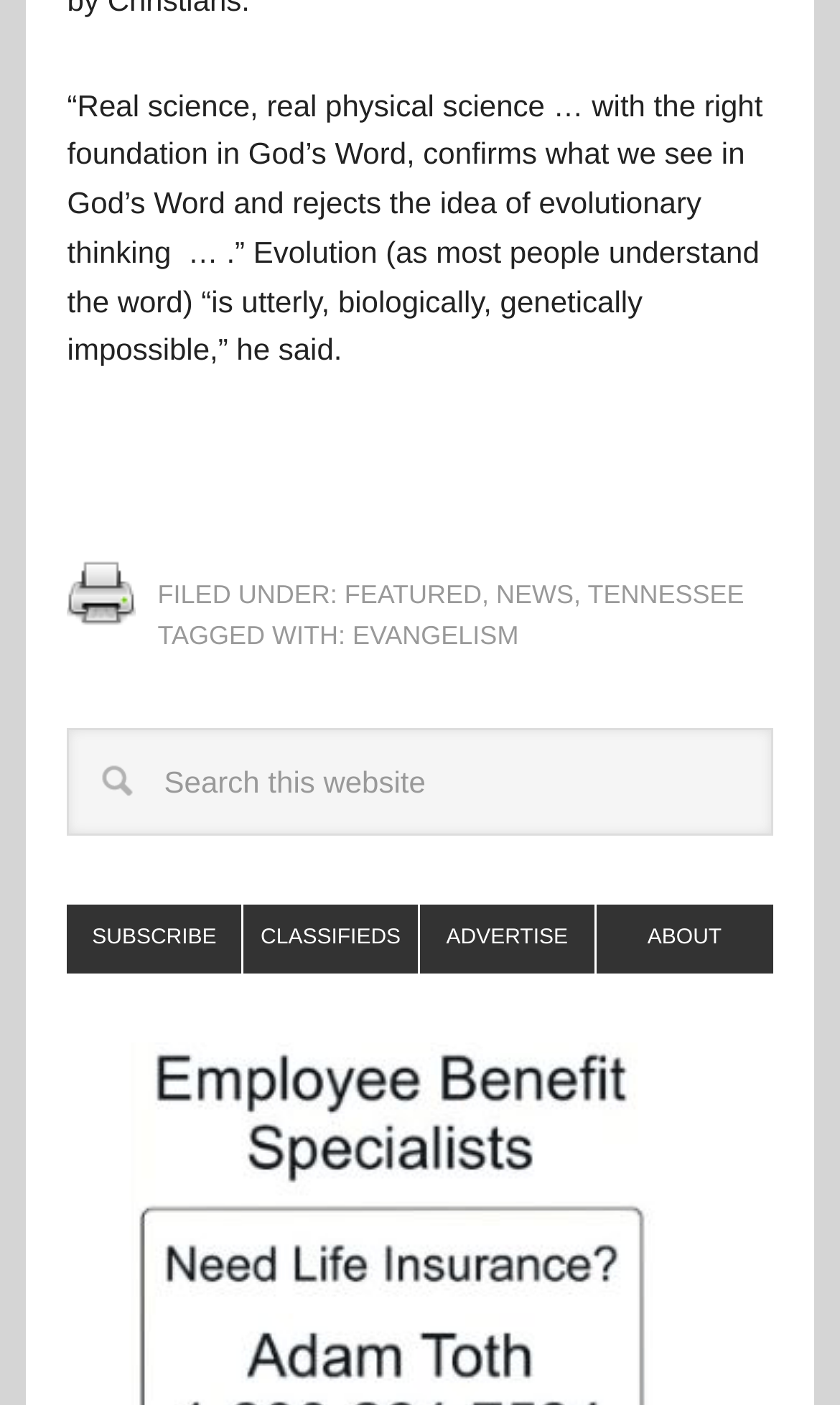What is the category of the article?
We need a detailed and meticulous answer to the question.

The category of the article is FEATURED, as it is mentioned in the footer section along with other categories like NEWS and TENNESSEE.